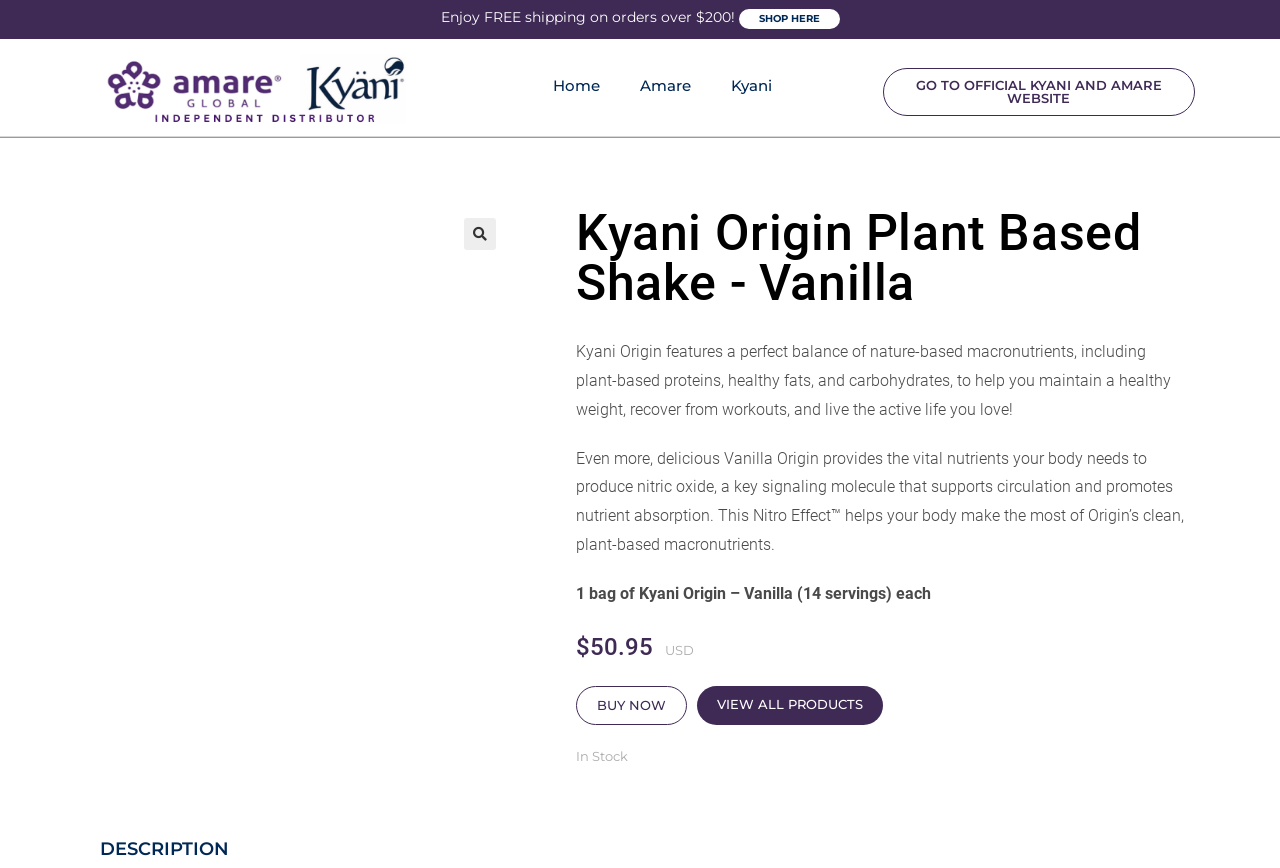From the image, can you give a detailed response to the question below:
What is the price of Kyani Origin Plant Based Shake - Vanilla?

I found the price by looking at the text next to the 'BUY NOW' button, which says '$50.95 USD'.